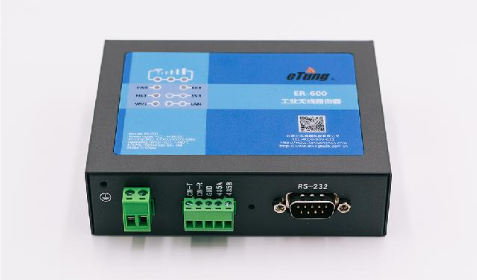What type of communication is supported by the RS-232 port?
Provide an in-depth and detailed answer to the question.

The caption states that the RS-232 port is for 'serial communication', indicating that it supports serial communication.